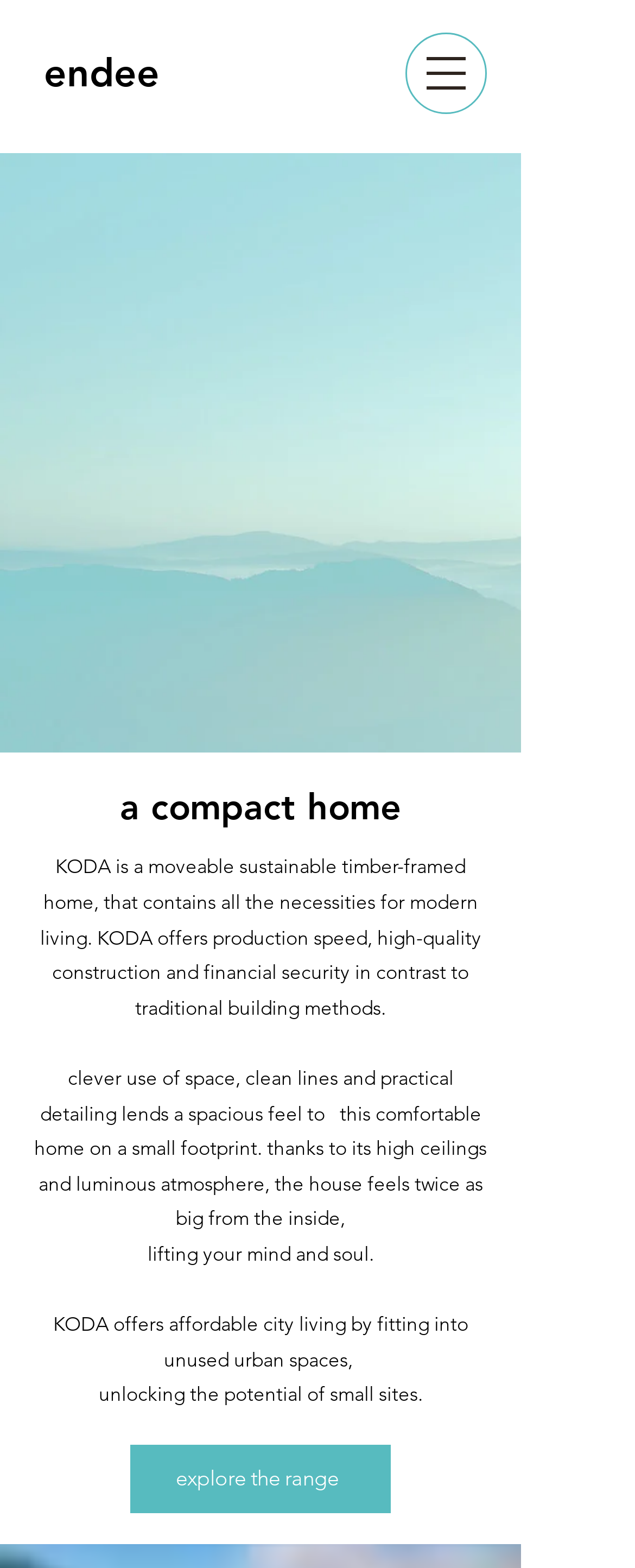Provide the bounding box coordinates, formatted as (top-left x, top-left y, bottom-right x, bottom-right y), with all values being floating point numbers between 0 and 1. Identify the bounding box of the UI element that matches the description: endee

[0.069, 0.031, 0.251, 0.061]